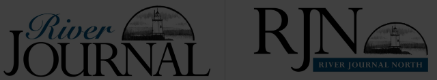What does the lighthouse graphic symbolize?
Based on the image, answer the question with as much detail as possible.

According to the caption, the illustrative graphic of a lighthouse accompanying the 'River Journal' logo represents guidance and community focus, implying that the publication prioritizes these values in its reporting and engagement.